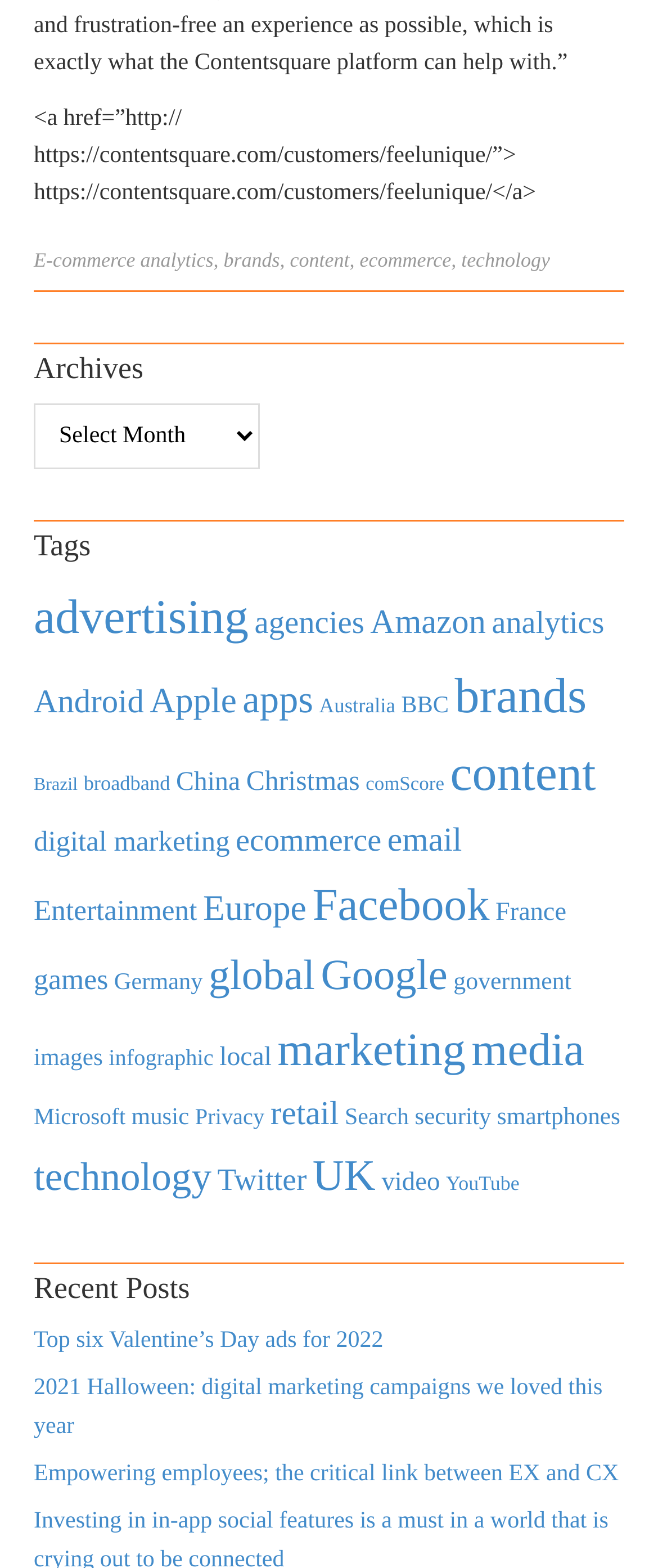Identify the bounding box coordinates of the area that should be clicked in order to complete the given instruction: "View the 'Top six Valentine’s Day ads for 2022' post". The bounding box coordinates should be four float numbers between 0 and 1, i.e., [left, top, right, bottom].

[0.051, 0.847, 0.583, 0.863]